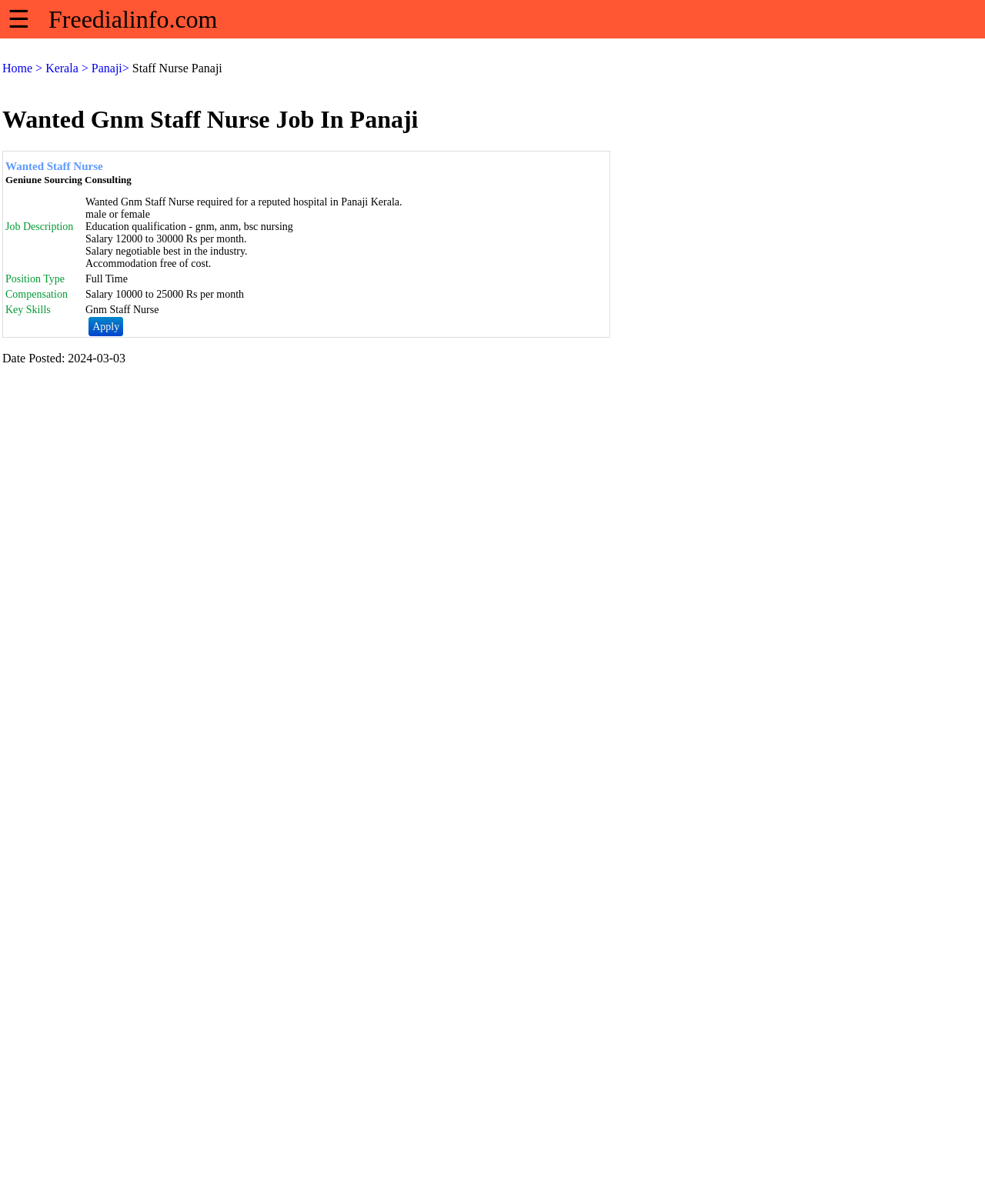Extract the bounding box coordinates of the UI element described by: "Panaji>". The coordinates should include four float numbers ranging from 0 to 1, e.g., [left, top, right, bottom].

[0.093, 0.051, 0.134, 0.062]